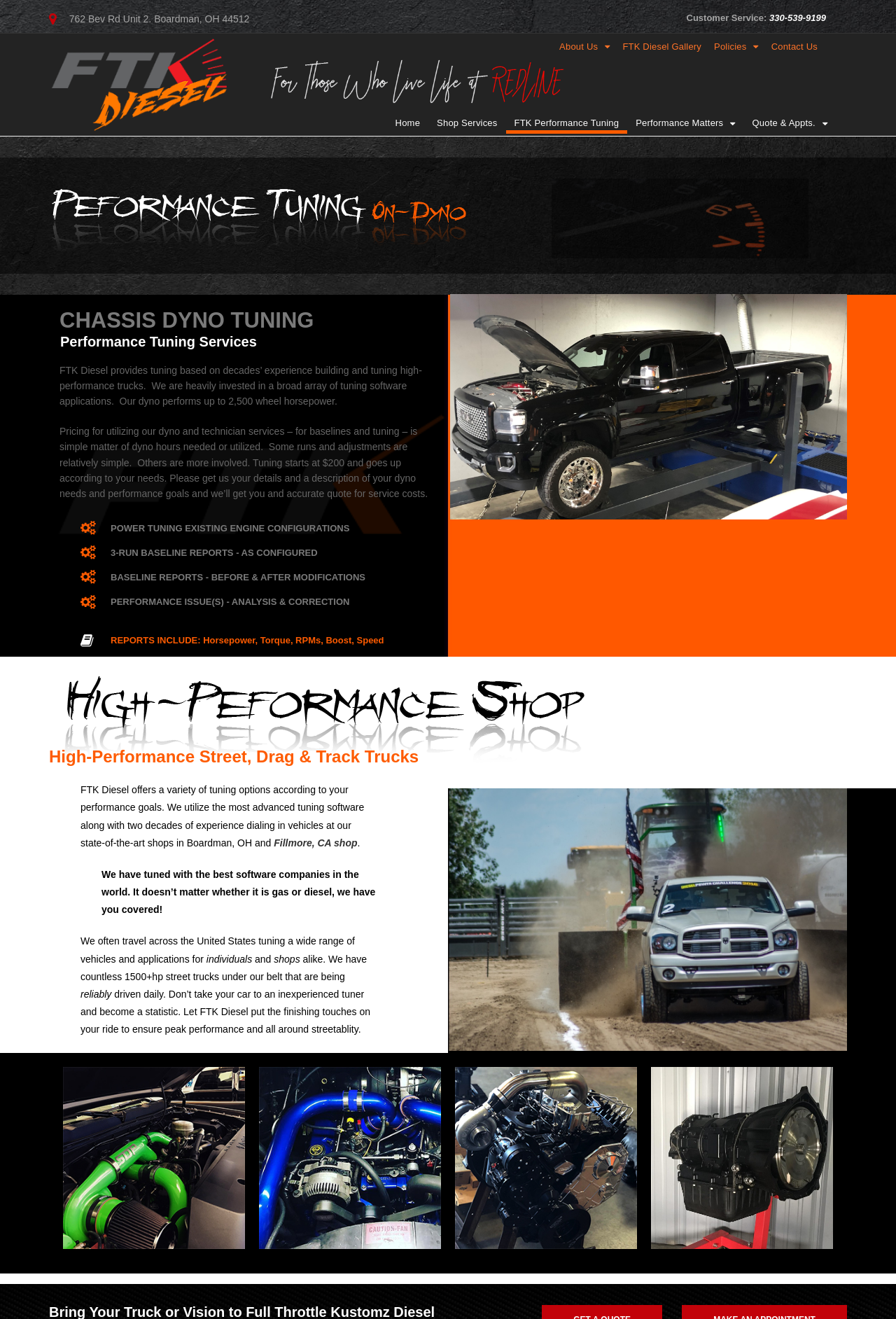What type of vehicles does FTK Diesel specialize in?
Please provide a single word or phrase based on the screenshot.

High-Performance Street, Drag & Track Trucks